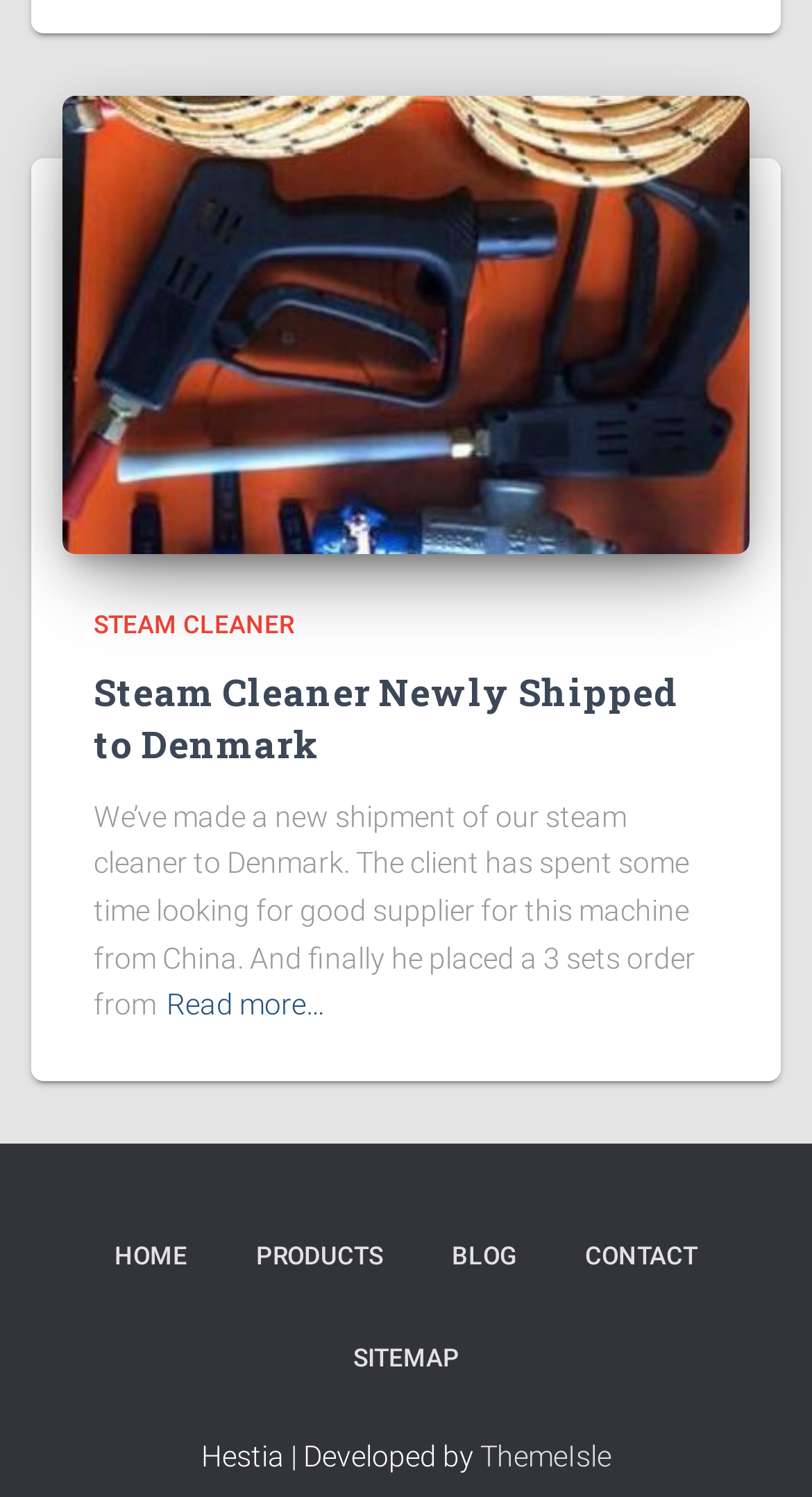Respond to the following query with just one word or a short phrase: 
What is the name of the theme developer?

ThemeIsle